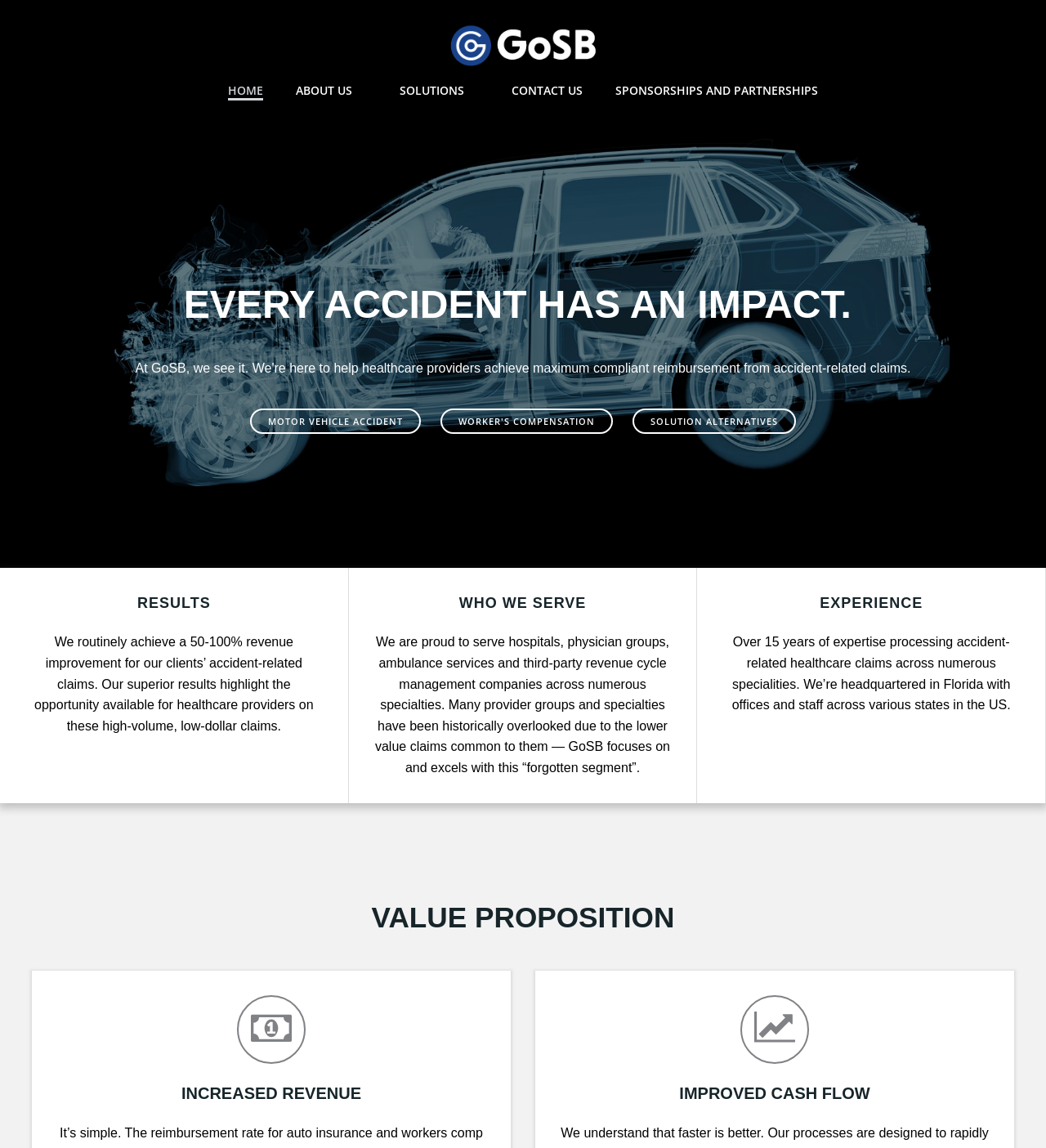Determine the bounding box coordinates of the element's region needed to click to follow the instruction: "Click HOME". Provide these coordinates as four float numbers between 0 and 1, formatted as [left, top, right, bottom].

[0.218, 0.071, 0.252, 0.086]